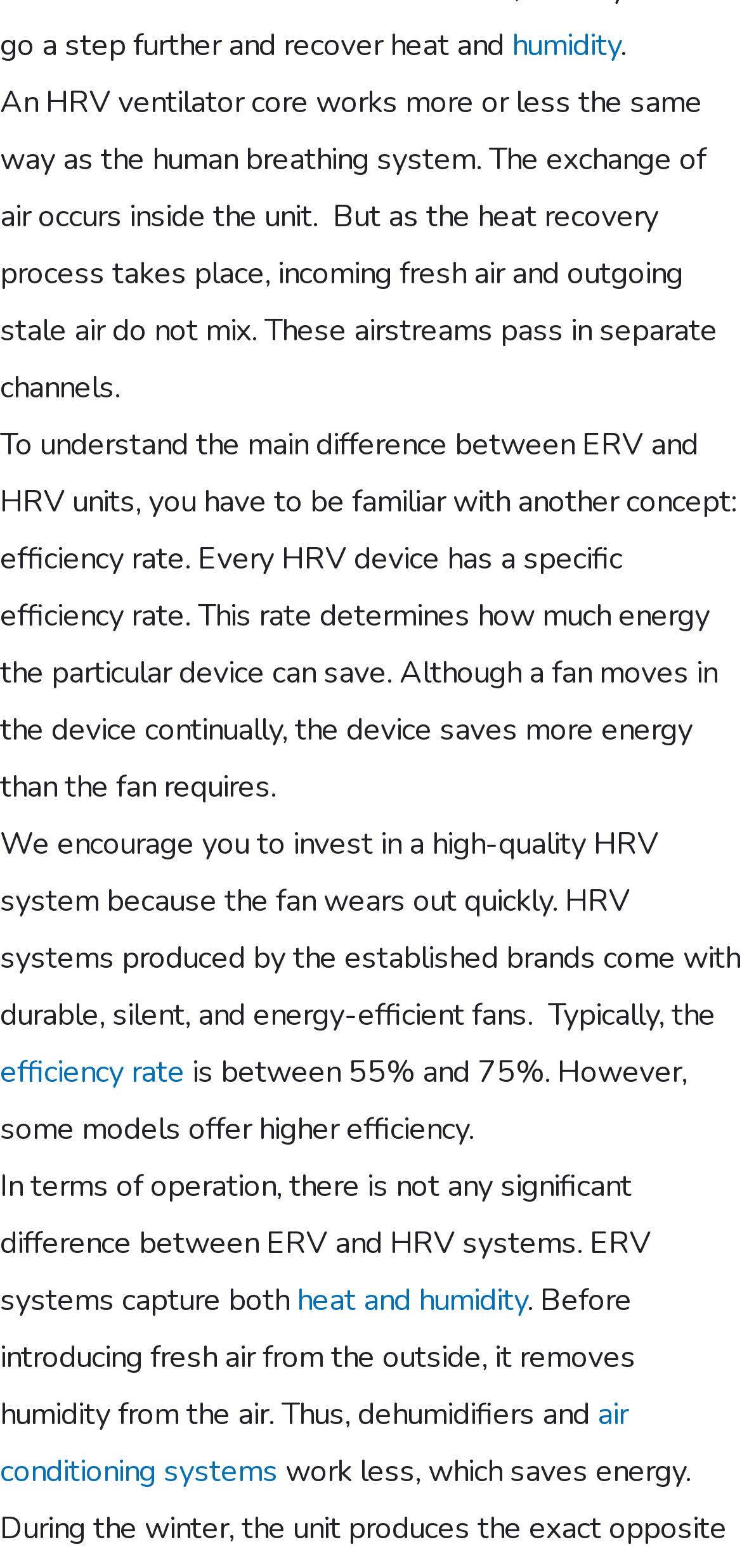For the element described, predict the bounding box coordinates as (top-left x, top-left y, bottom-right x, bottom-right y). All values should be between 0 and 1. Element description: air conditioning systems

[0.0, 0.889, 0.846, 0.952]